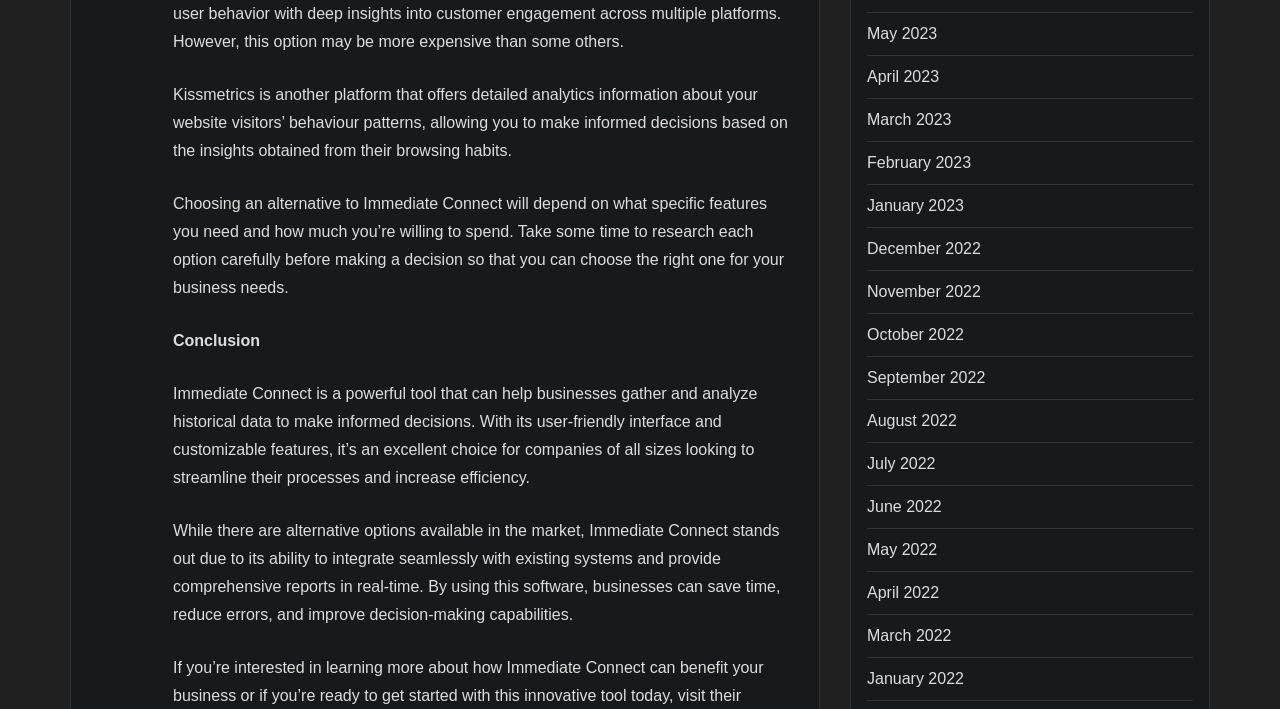What is the alternative to Immediate Connect?
Please answer the question as detailed as possible.

The text mentions that Kissmetrics is another platform that offers detailed analytics information about website visitors' behavior patterns, allowing users to make informed decisions. This suggests that Kissmetrics is an alternative to Immediate Connect.